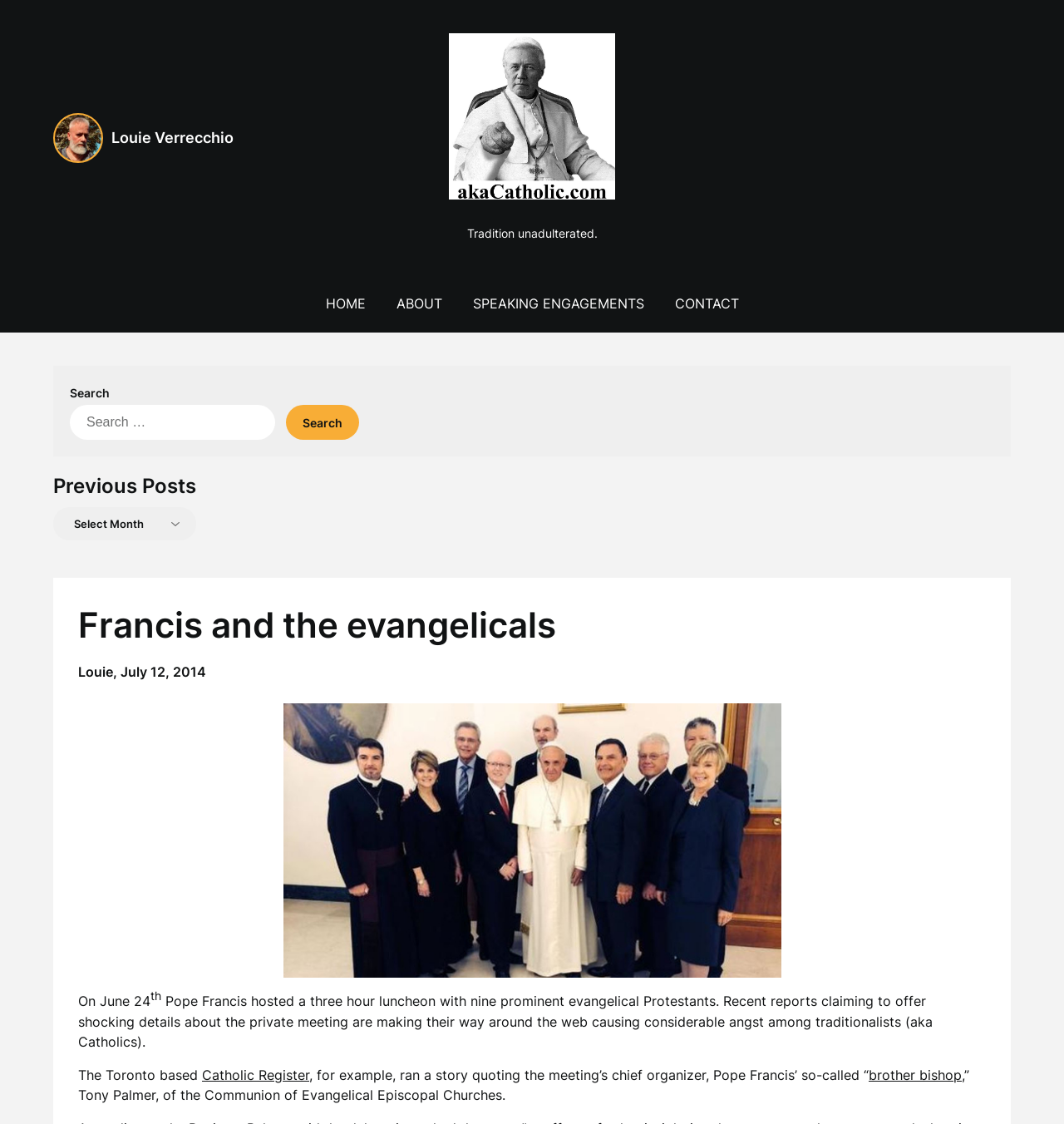Please answer the following question using a single word or phrase: 
What is the topic of the article?

Pope Francis' meeting with evangelicals